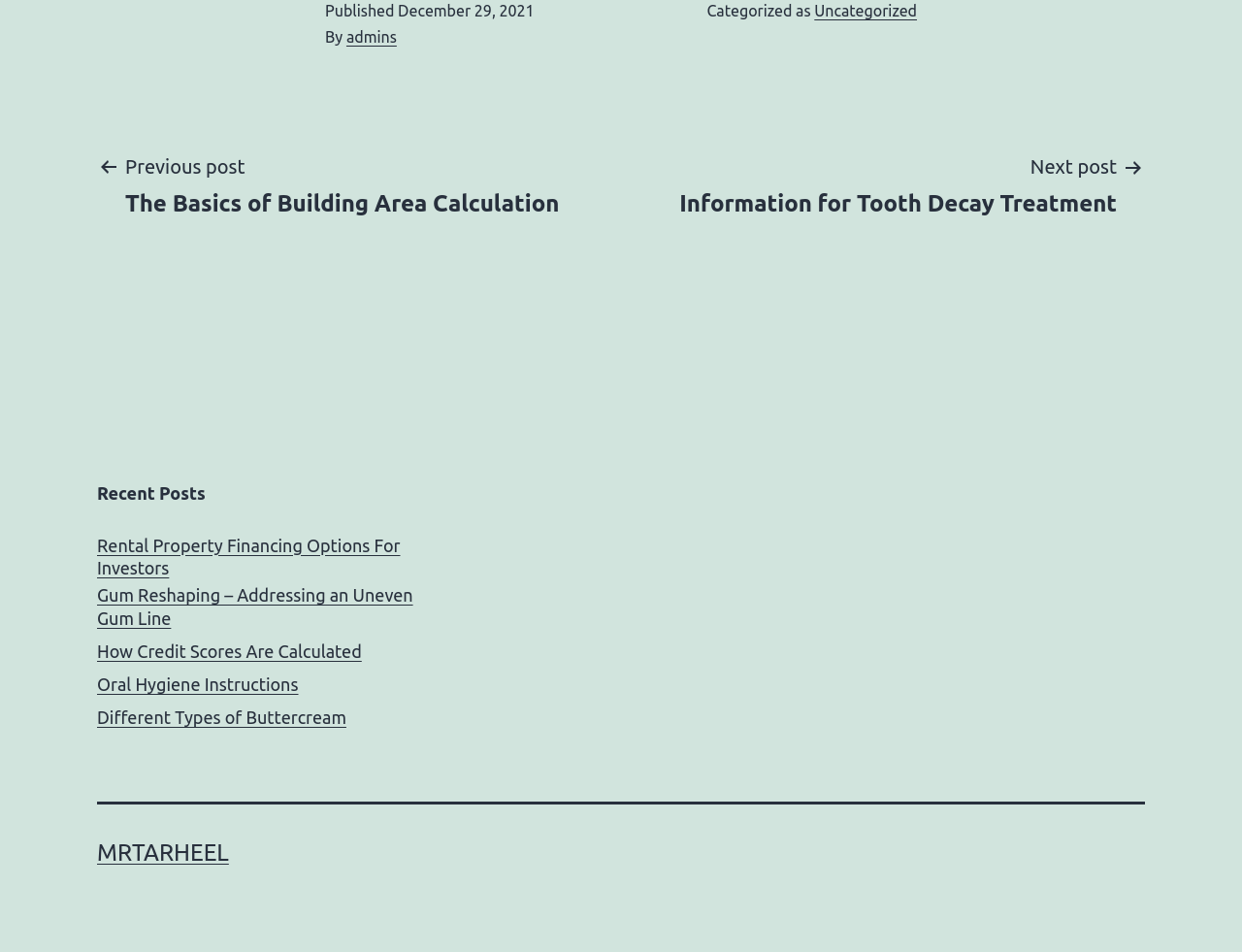Locate the UI element described by Different Types of Buttercream in the provided webpage screenshot. Return the bounding box coordinates in the format (top-left x, top-left y, bottom-right x, bottom-right y), ensuring all values are between 0 and 1.

[0.078, 0.742, 0.279, 0.766]